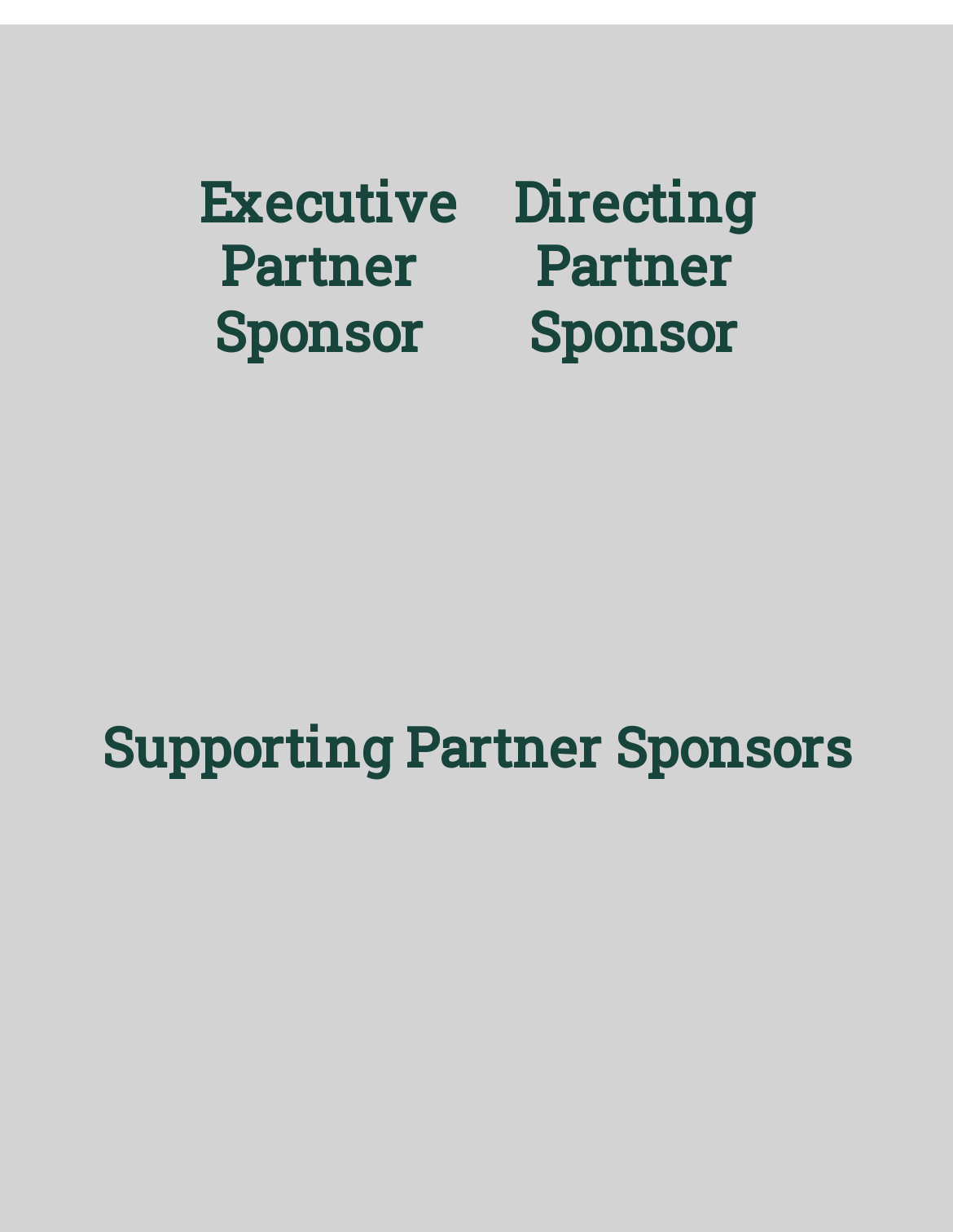Using the format (top-left x, top-left y, bottom-right x, bottom-right y), provide the bounding box coordinates for the described UI element. All values should be floating point numbers between 0 and 1: Everyday life

None